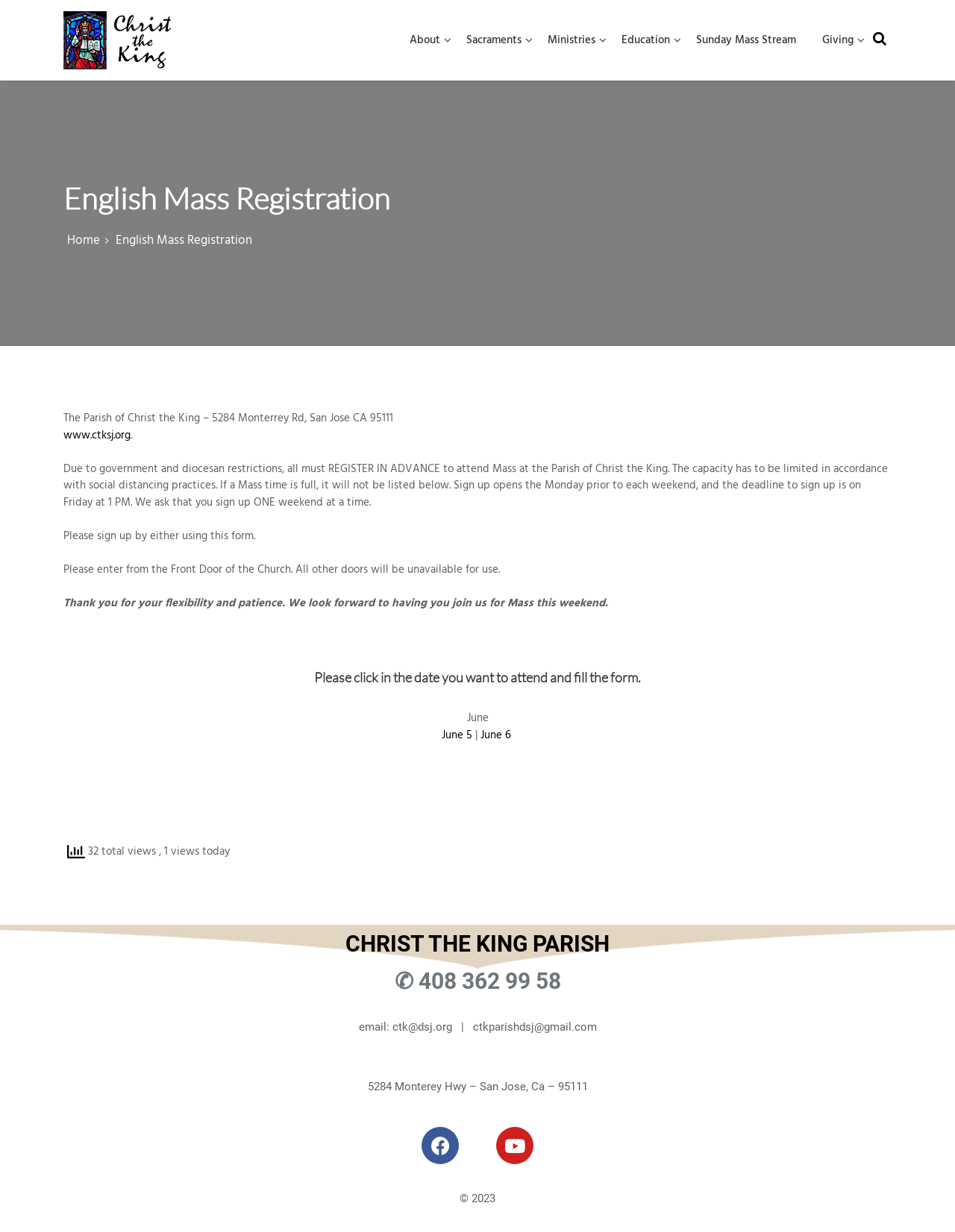What is the phone number of Christ the King Parish?
Look at the image and answer the question using a single word or phrase.

408 362 9958